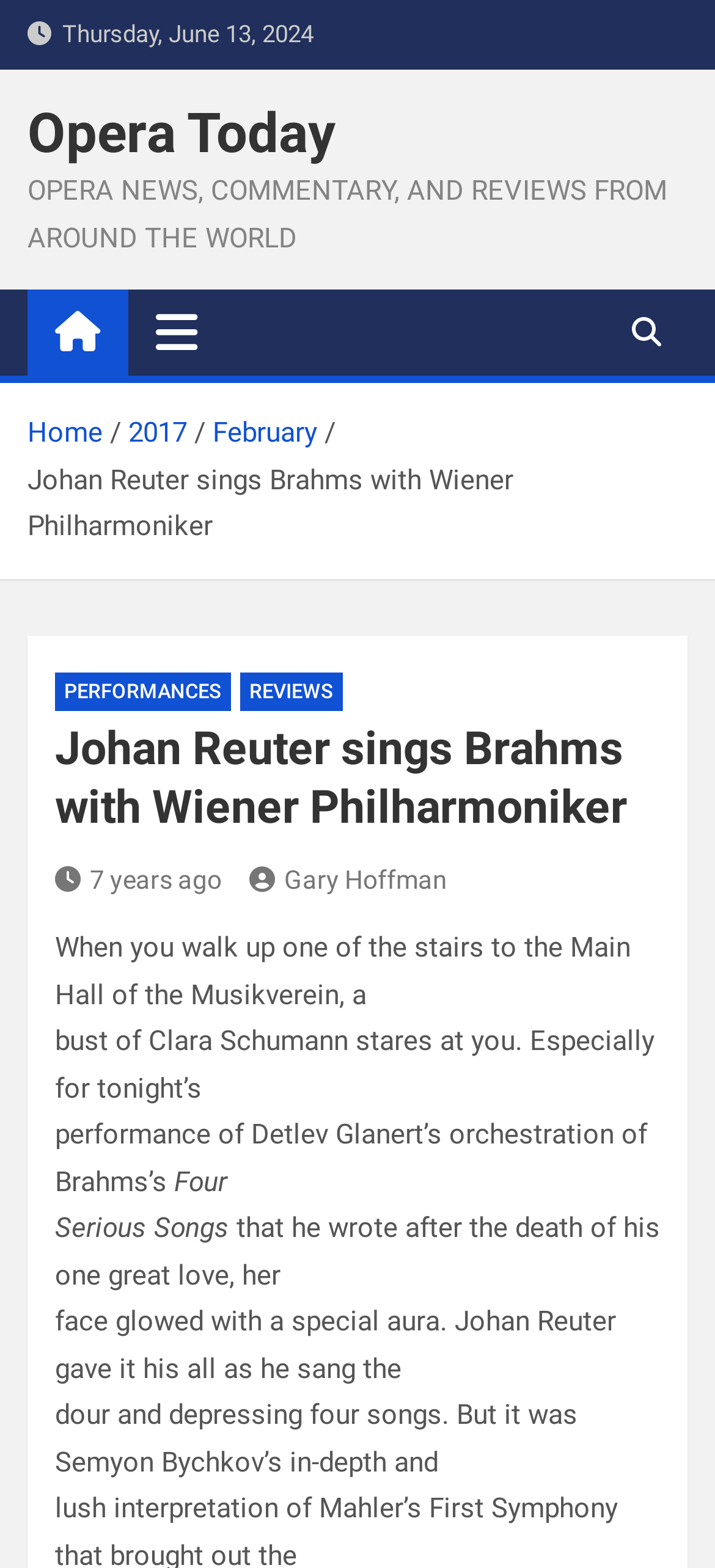Please identify the bounding box coordinates for the region that you need to click to follow this instruction: "Toggle navigation".

[0.179, 0.185, 0.315, 0.239]